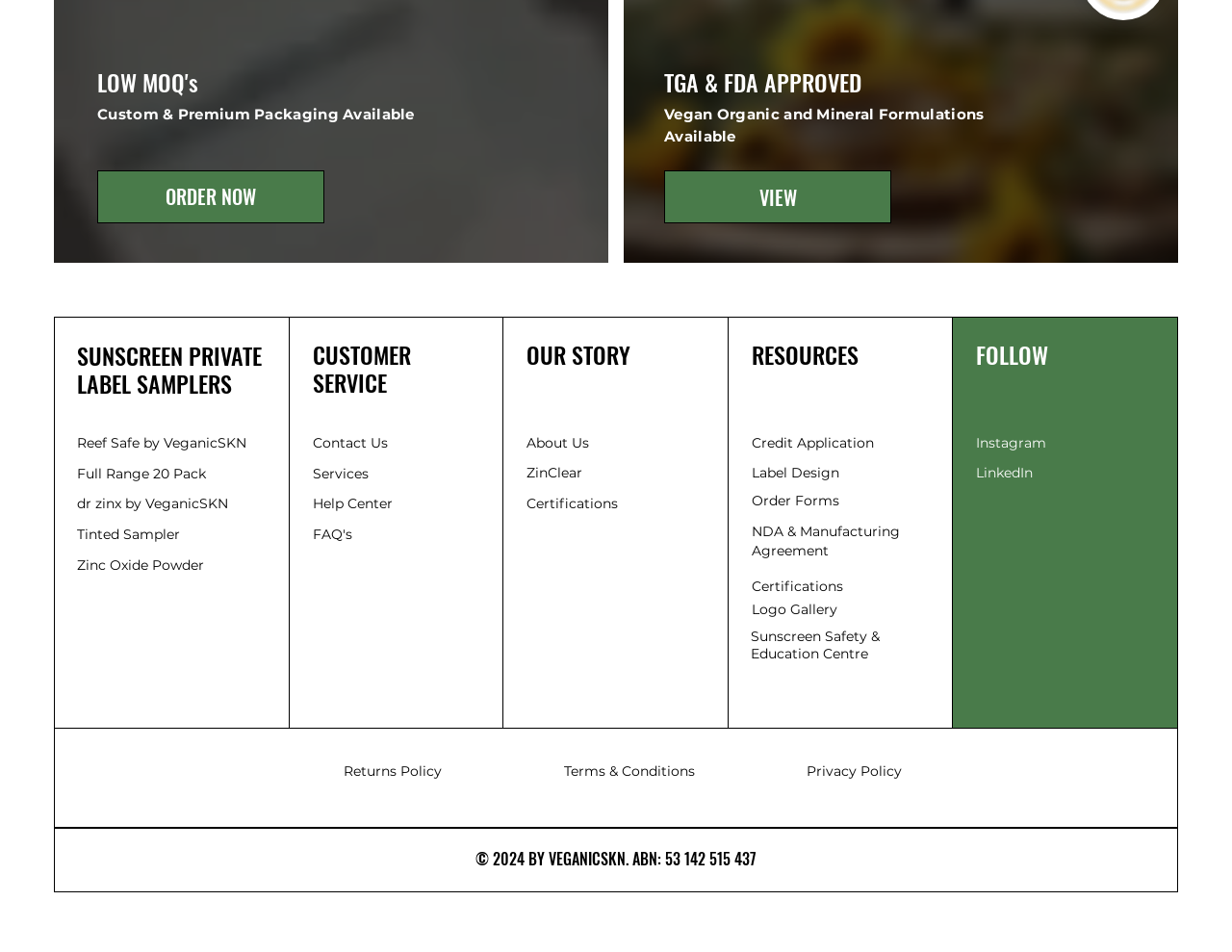Please provide a detailed answer to the question below based on the screenshot: 
What is the name of the link related to customer service?

I found the name of the link related to customer service in the middle section of the webpage, where it says 'CUSTOMER SERVICE' and has a link 'Contact Us' below it.